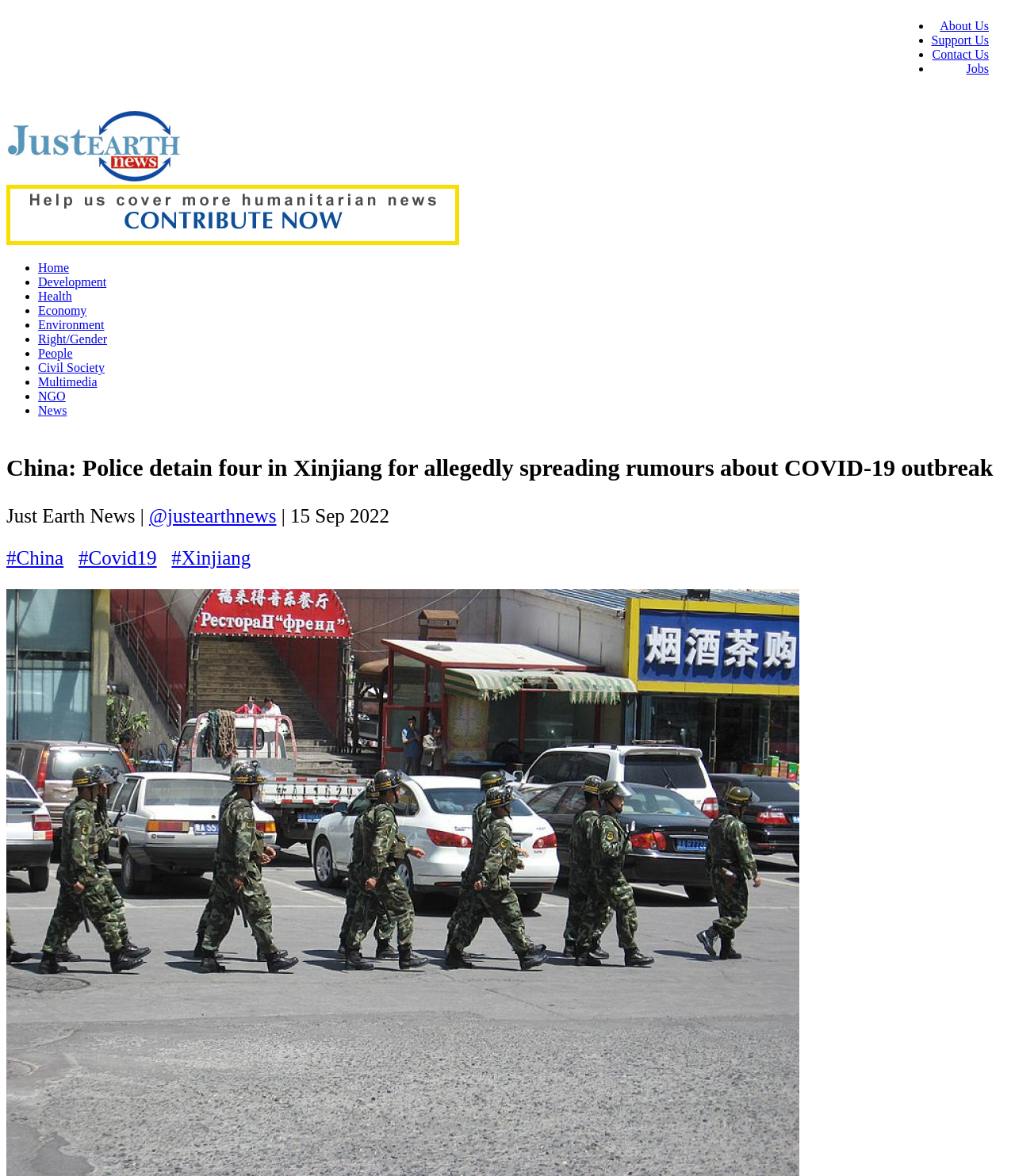Give a succinct answer to this question in a single word or phrase: 
What are the categories of news available?

Home, Development, Health, Economy, Environment, Right/Gender, People, Civil Society, Multimedia, NGO, News